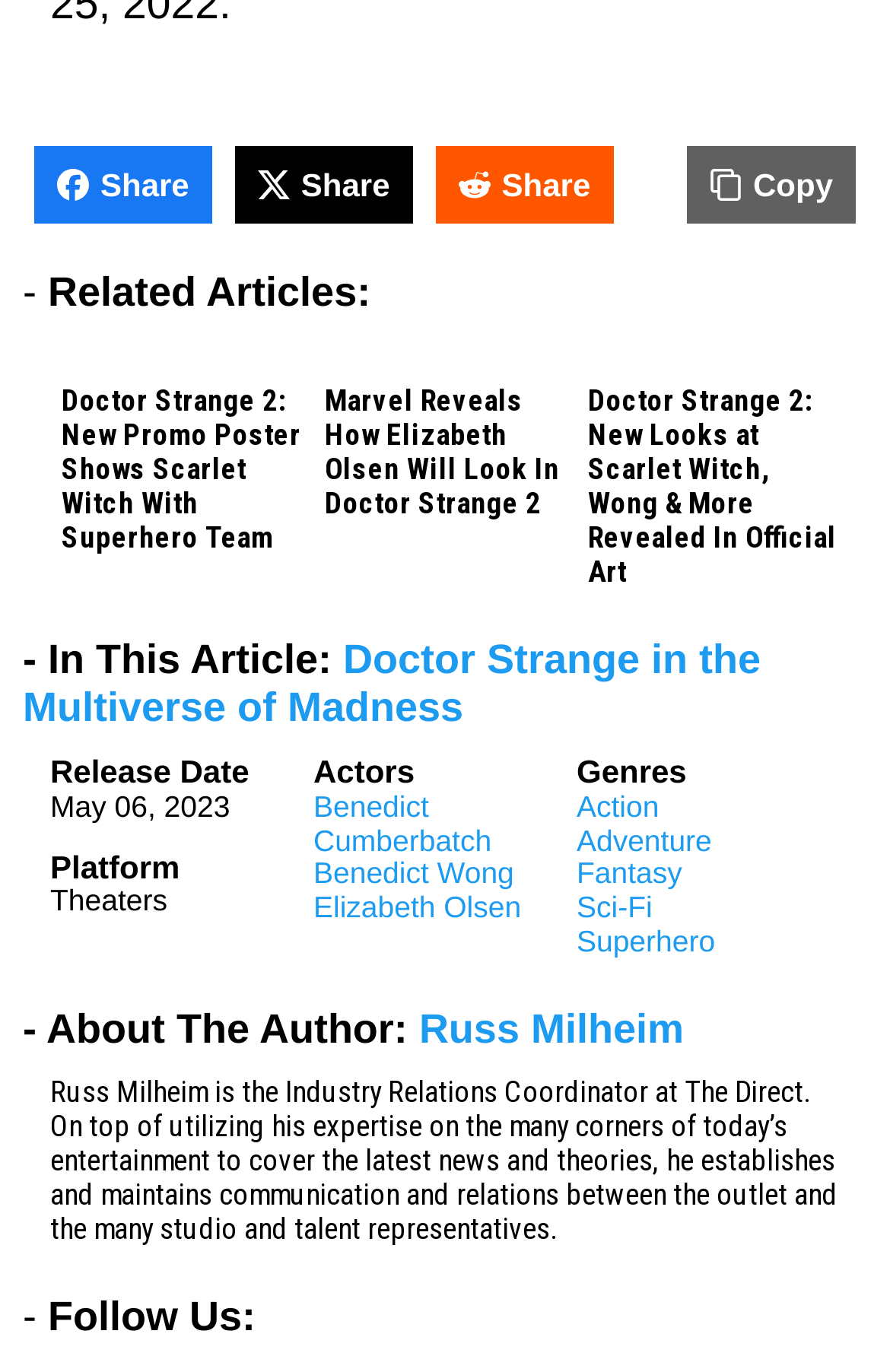Please provide the bounding box coordinate of the region that matches the element description: Benedict Cumberbatch. Coordinates should be in the format (top-left x, top-left y, bottom-right x, bottom-right y) and all values should be between 0 and 1.

[0.352, 0.575, 0.552, 0.624]